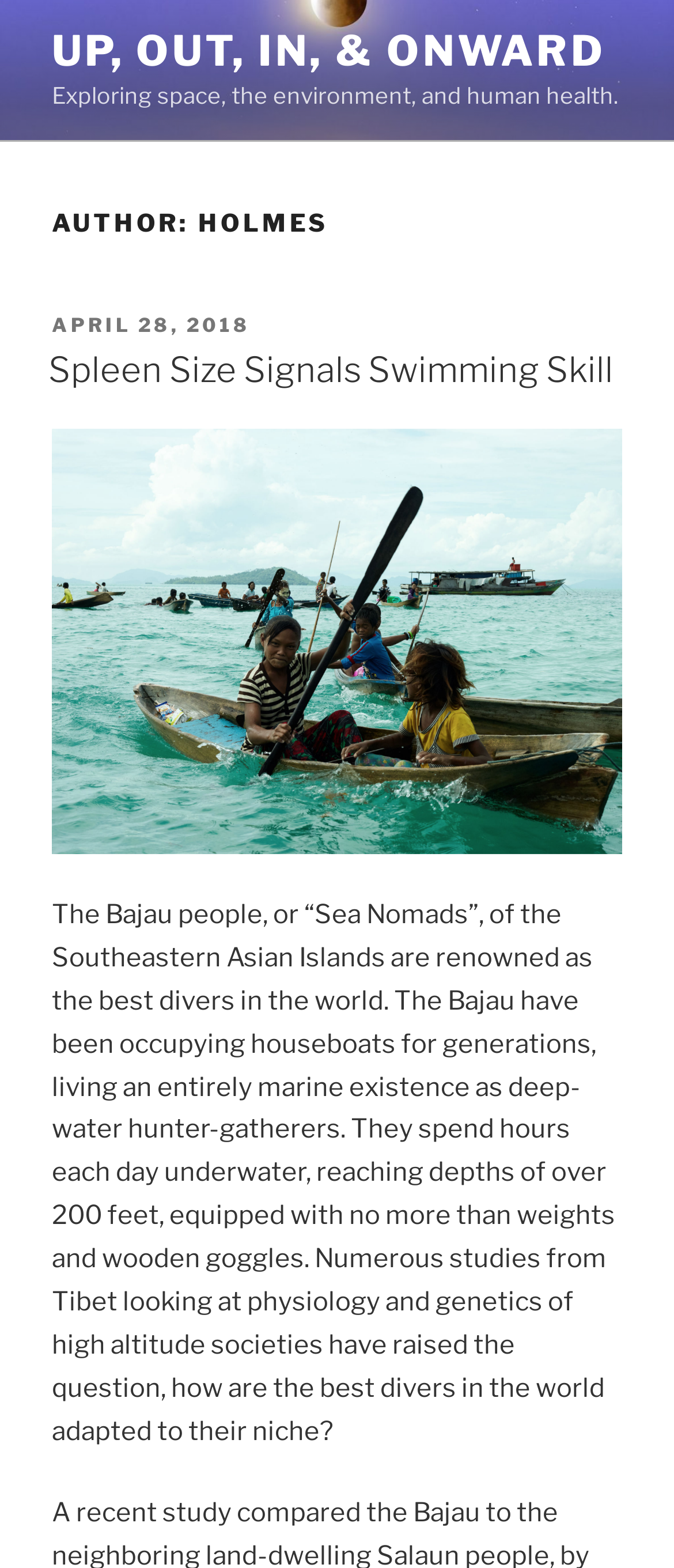Locate the UI element described by alt="Bajau Children Row Boat" and provide its bounding box coordinates. Use the format (top-left x, top-left y, bottom-right x, bottom-right y) with all values as floating point numbers between 0 and 1.

[0.077, 0.529, 0.923, 0.549]